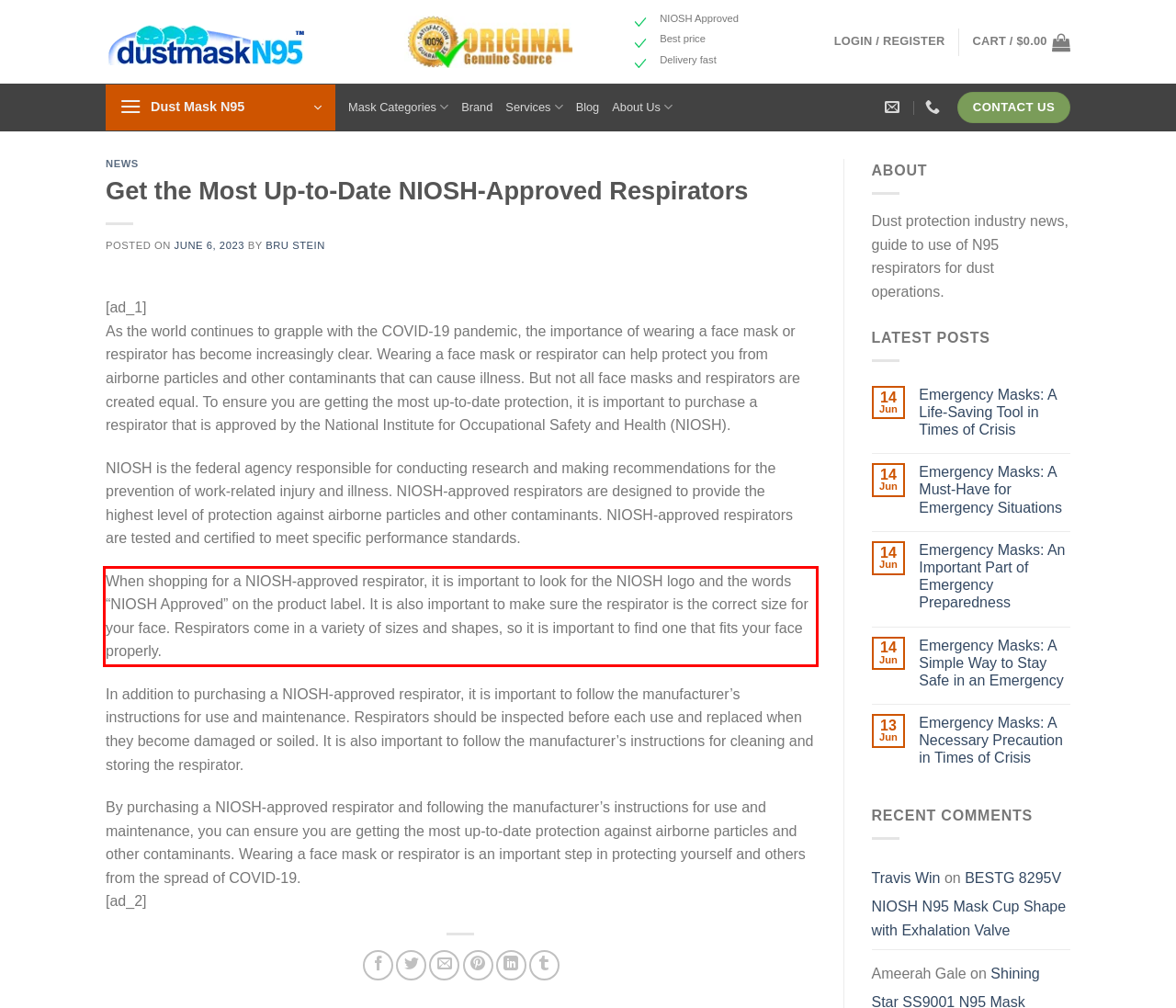Analyze the screenshot of a webpage where a red rectangle is bounding a UI element. Extract and generate the text content within this red bounding box.

When shopping for a NIOSH-approved respirator, it is important to look for the NIOSH logo and the words “NIOSH Approved” on the product label. It is also important to make sure the respirator is the correct size for your face. Respirators come in a variety of sizes and shapes, so it is important to find one that fits your face properly.